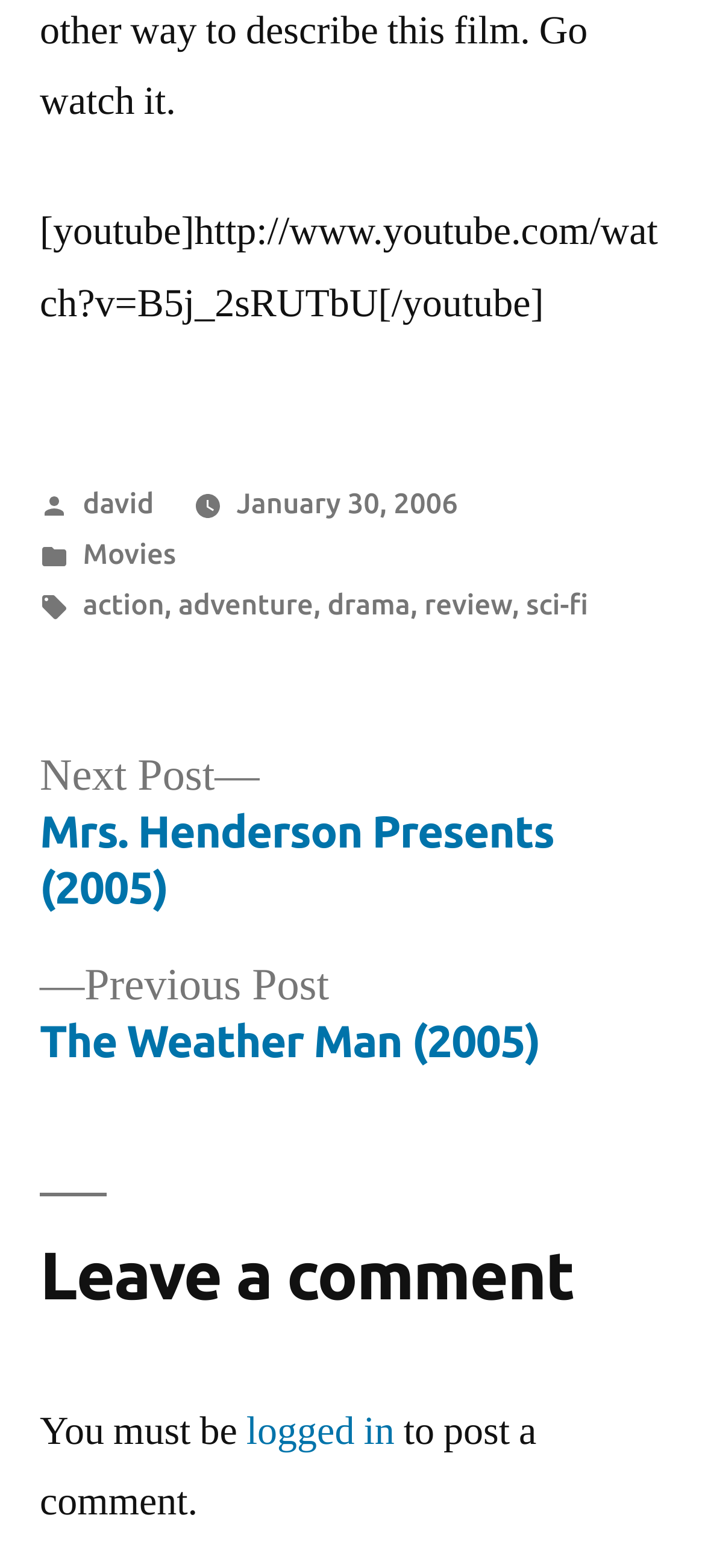Determine the bounding box coordinates for the area you should click to complete the following instruction: "Leave a comment".

[0.056, 0.761, 0.944, 0.84]